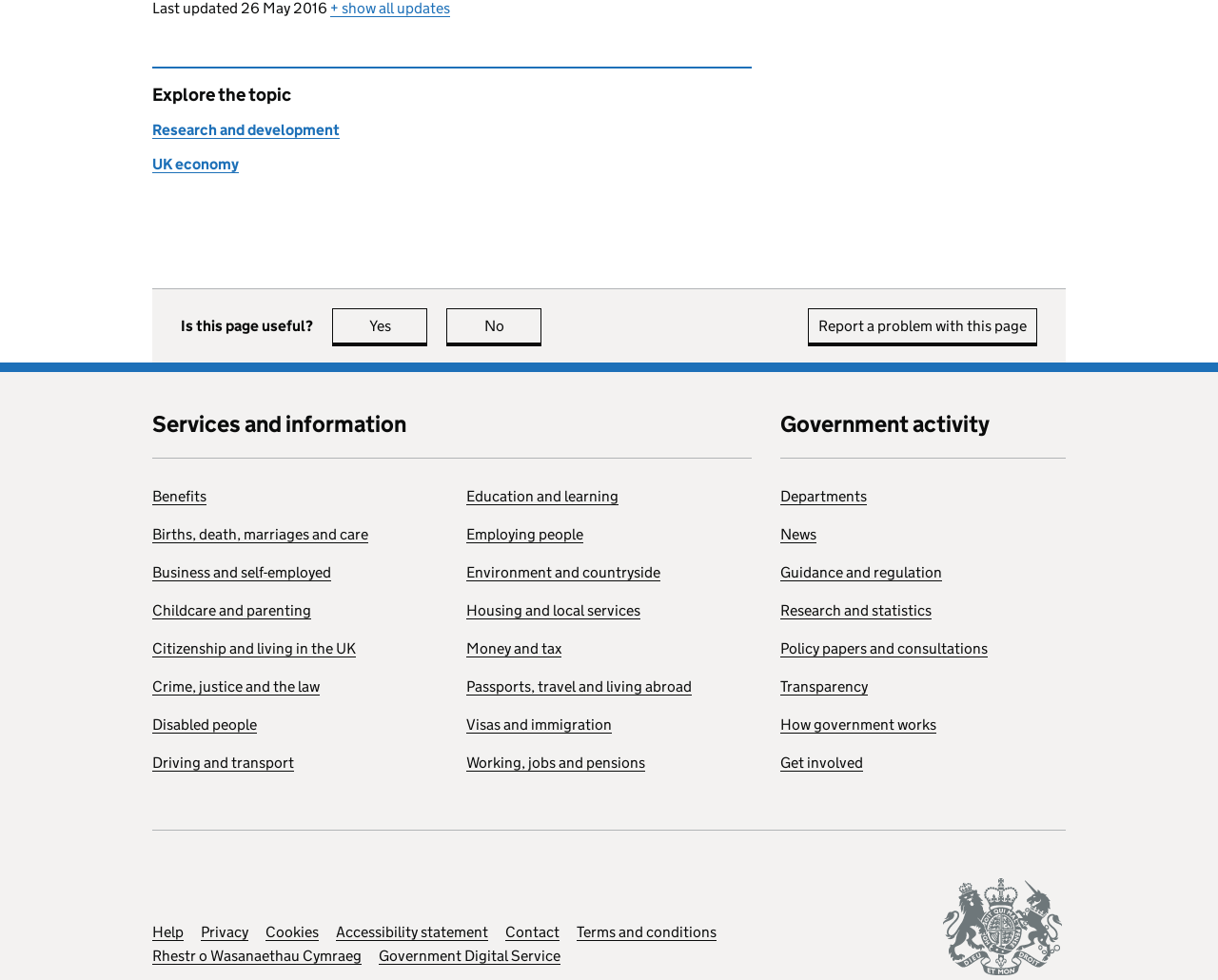Highlight the bounding box coordinates of the element you need to click to perform the following instruction: "View Government activity."

[0.641, 0.419, 0.875, 0.468]